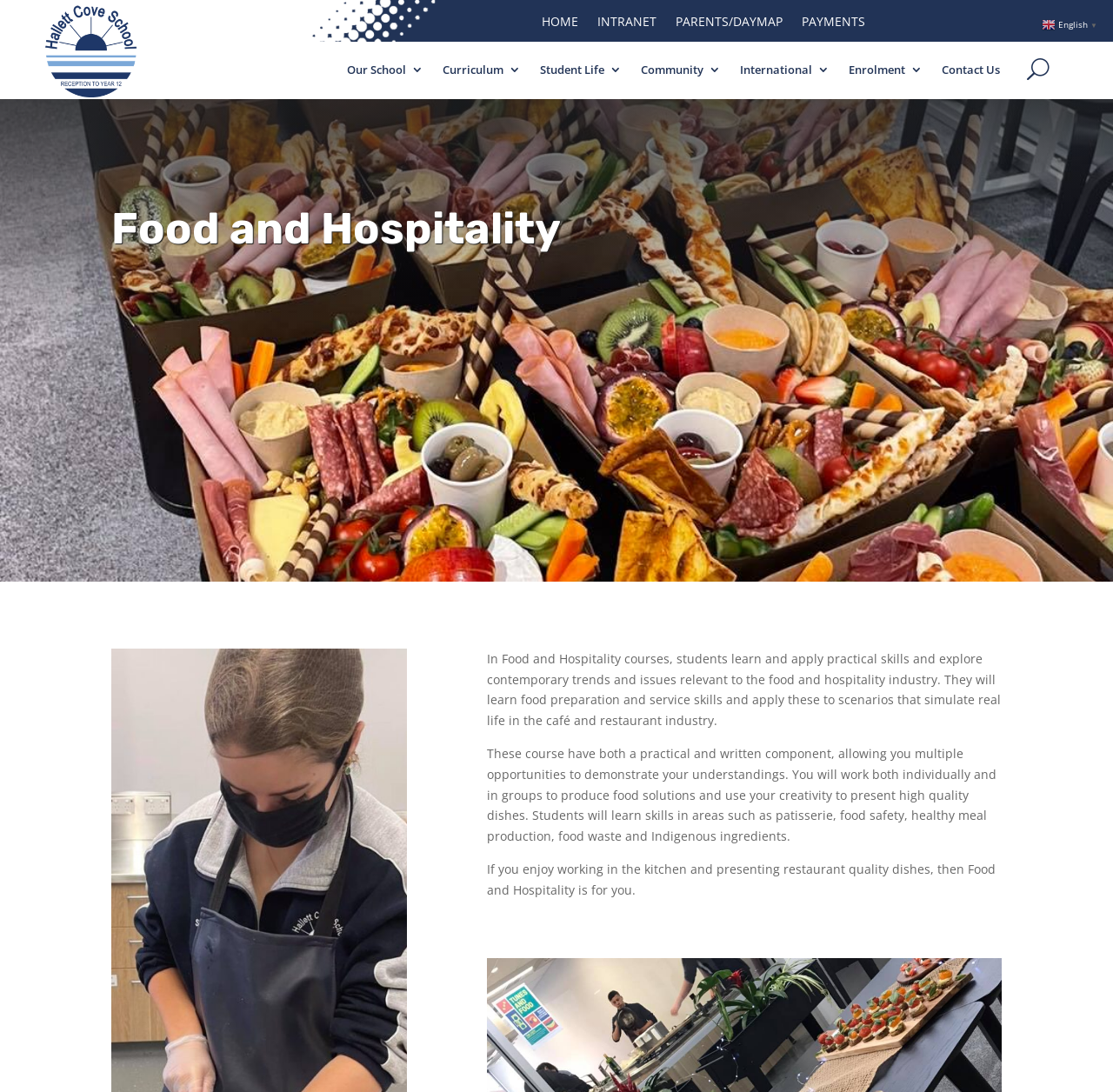Please give a concise answer to this question using a single word or phrase: 
What is the first menu item on the top navigation bar?

HOME